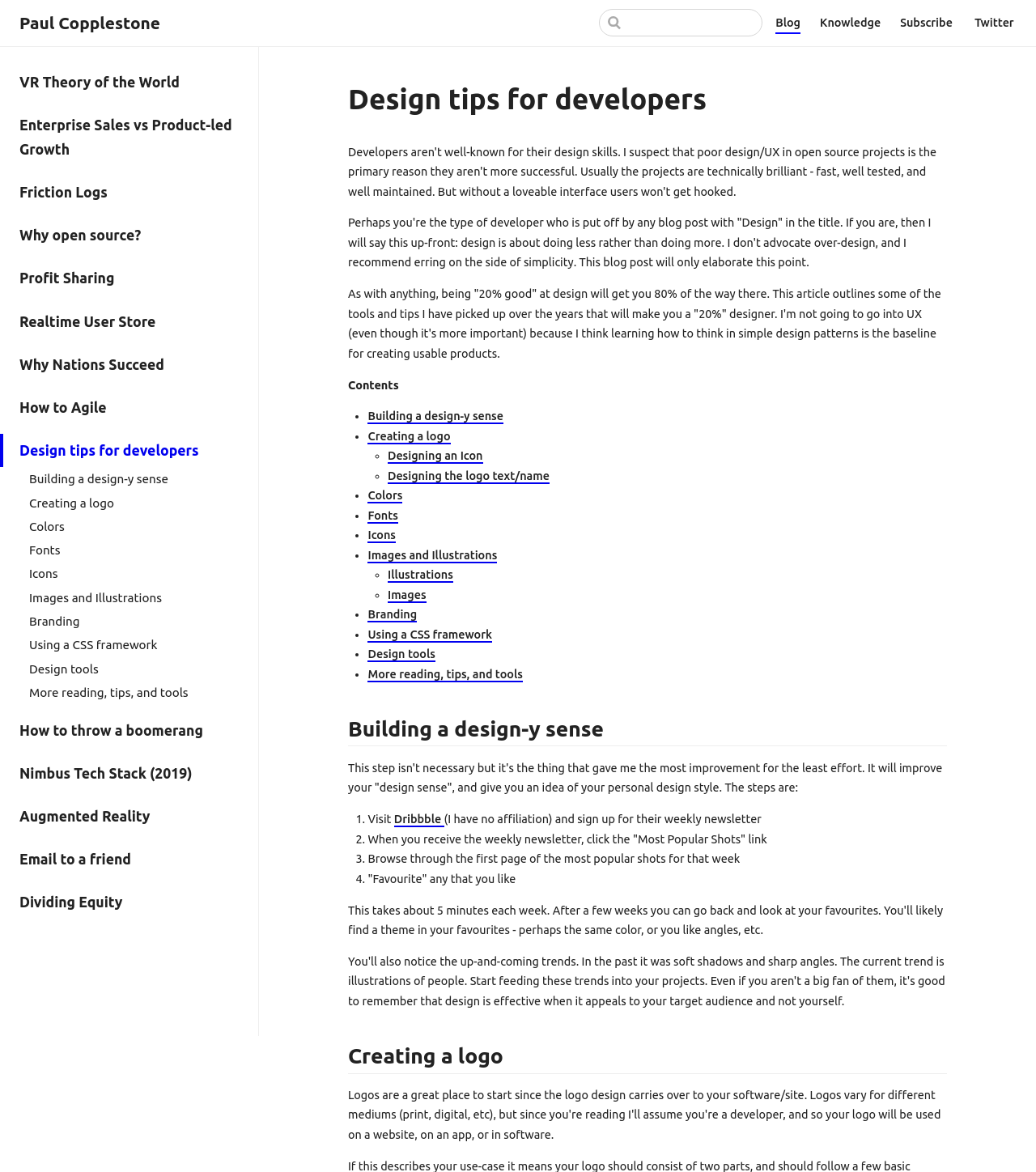Pinpoint the bounding box coordinates for the area that should be clicked to perform the following instruction: "Go to the blog page".

[0.749, 0.012, 0.773, 0.029]